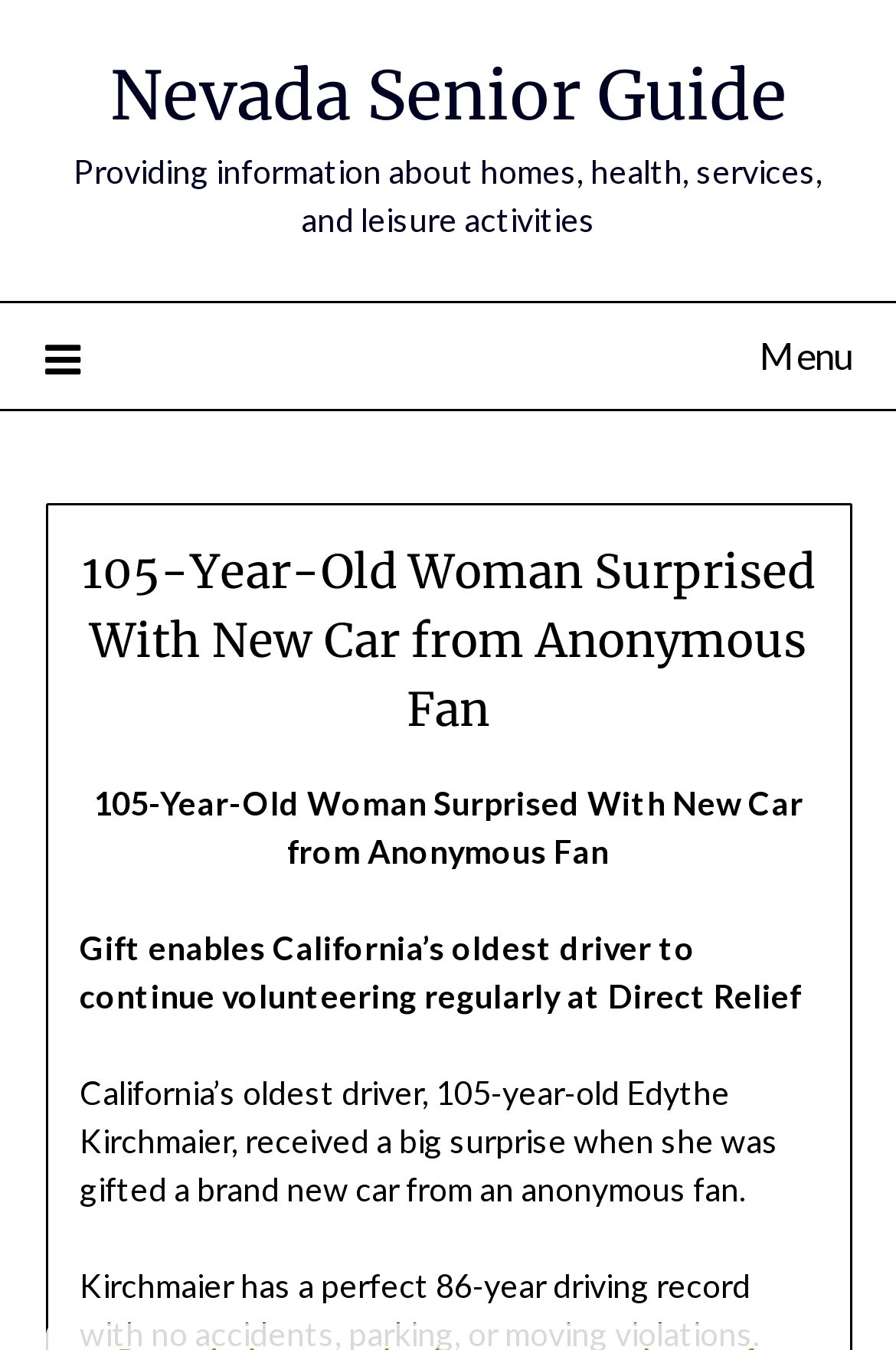What organization does Edythe Kirchmaier volunteer at?
Offer a detailed and exhaustive answer to the question.

I found the answer by reading the text content of the webpage, specifically the sentence 'Gift enables California’s oldest driver to continue volunteering regularly at Direct Relief'.